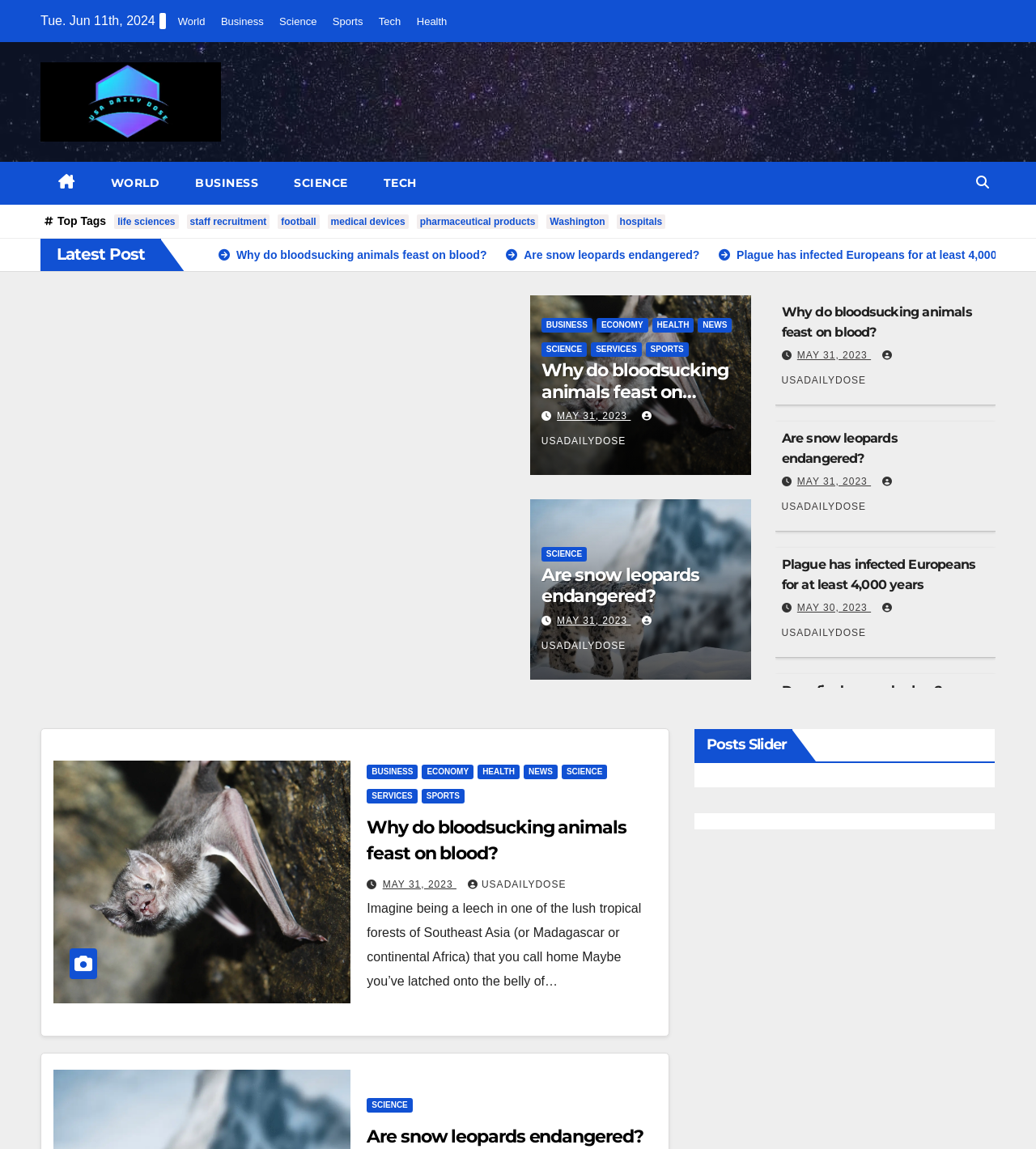Please locate the bounding box coordinates of the element that should be clicked to achieve the given instruction: "Read the latest post about bloodsucking animals".

[0.195, 0.216, 0.473, 0.227]